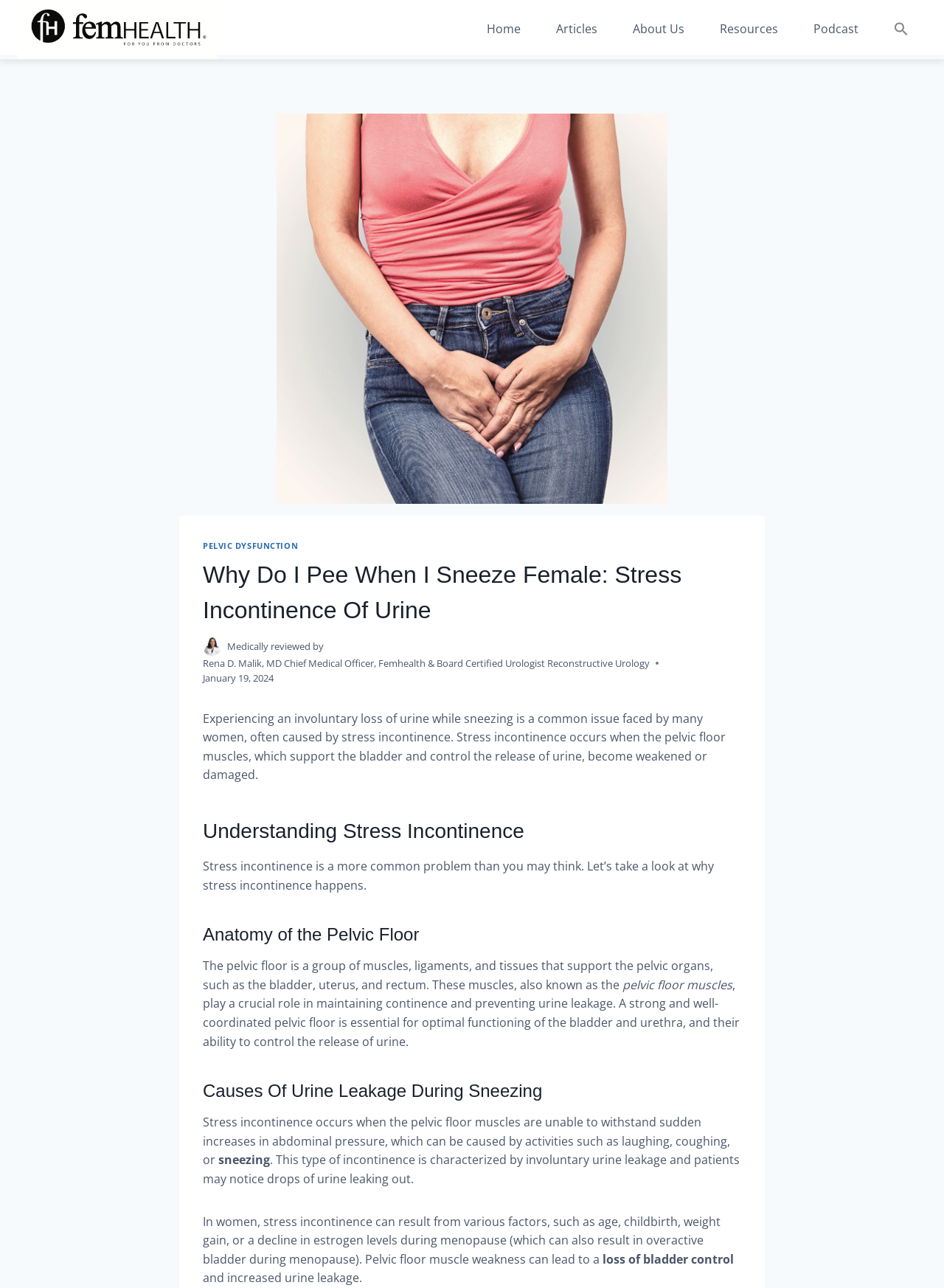Please identify the coordinates of the bounding box for the clickable region that will accomplish this instruction: "Go to the Home page".

[0.497, 0.01, 0.57, 0.036]